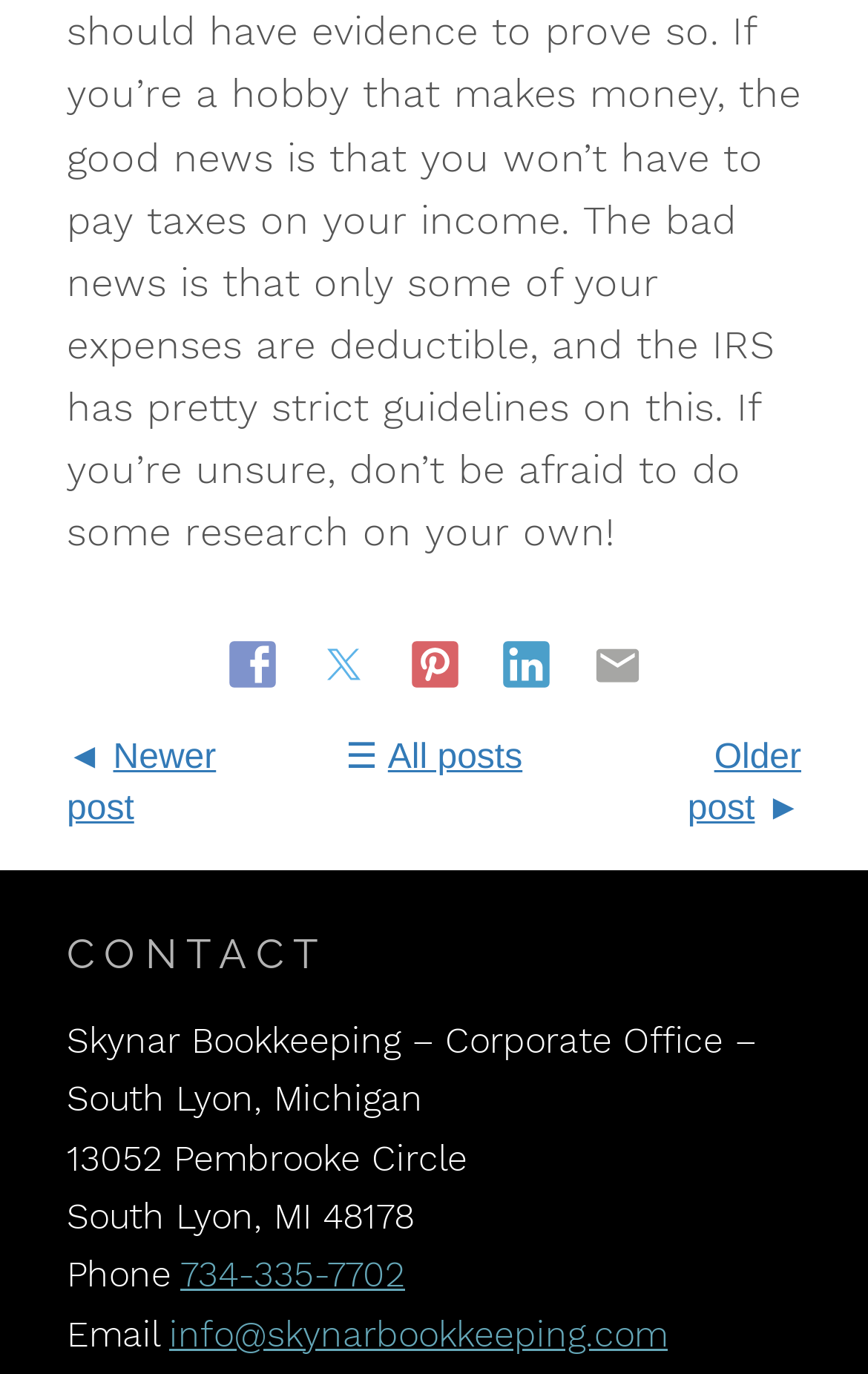Please identify the bounding box coordinates of the element's region that needs to be clicked to fulfill the following instruction: "Share on Facebook". The bounding box coordinates should consist of four float numbers between 0 and 1, i.e., [left, top, right, bottom].

[0.258, 0.469, 0.337, 0.501]